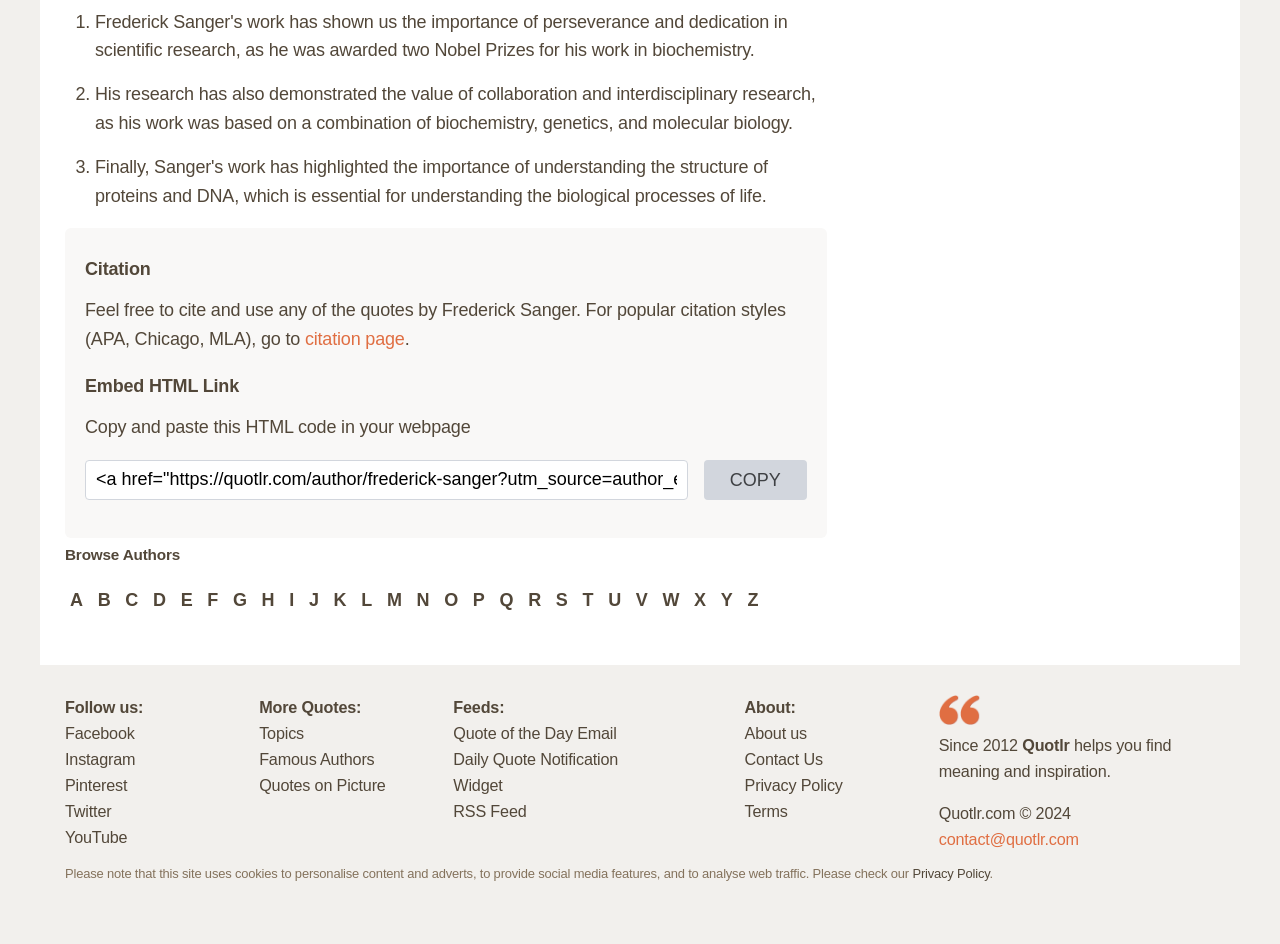What is the name of the author mentioned?
Respond with a short answer, either a single word or a phrase, based on the image.

Frederick Sanger